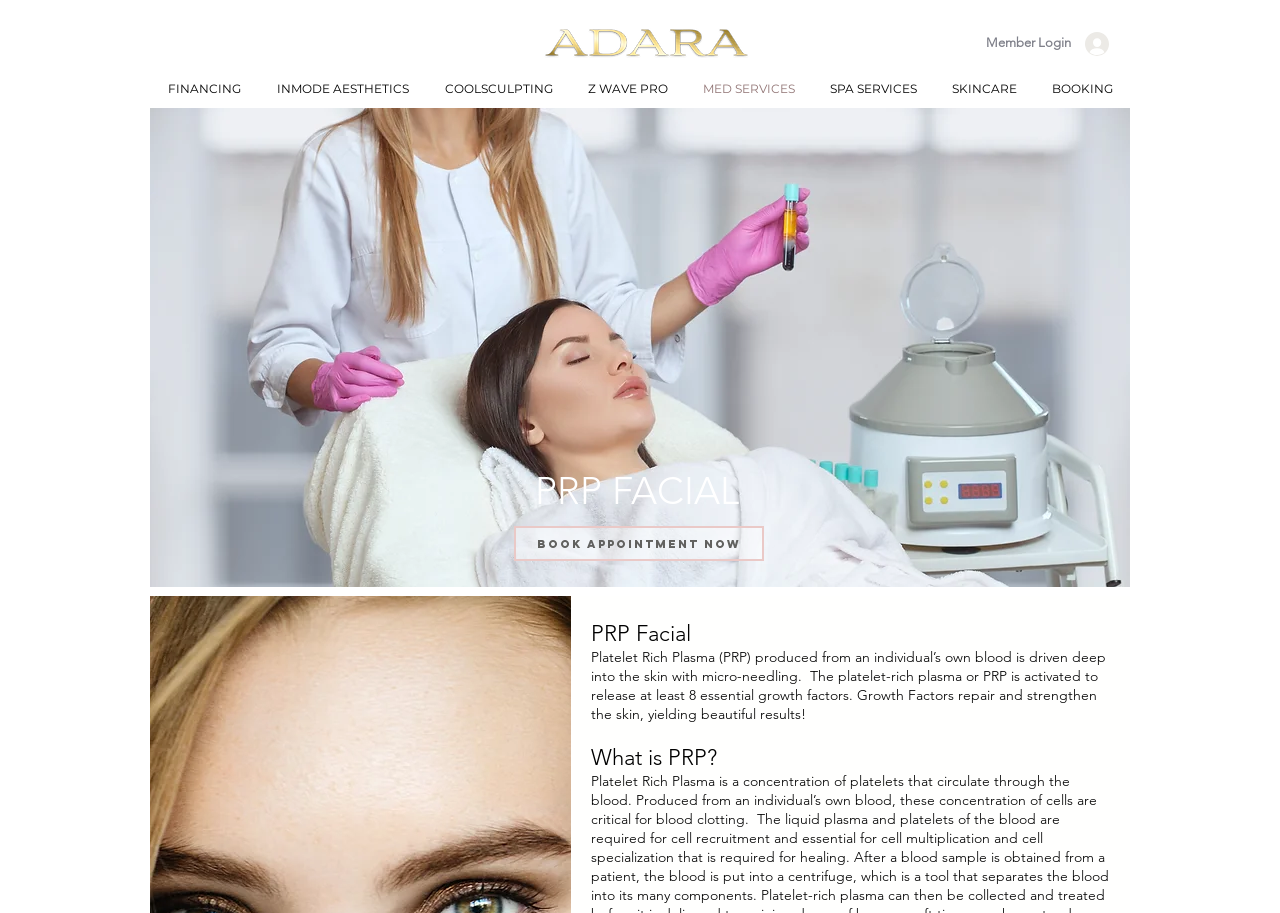Find and indicate the bounding box coordinates of the region you should select to follow the given instruction: "Click the Member Login button".

[0.77, 0.028, 0.877, 0.067]